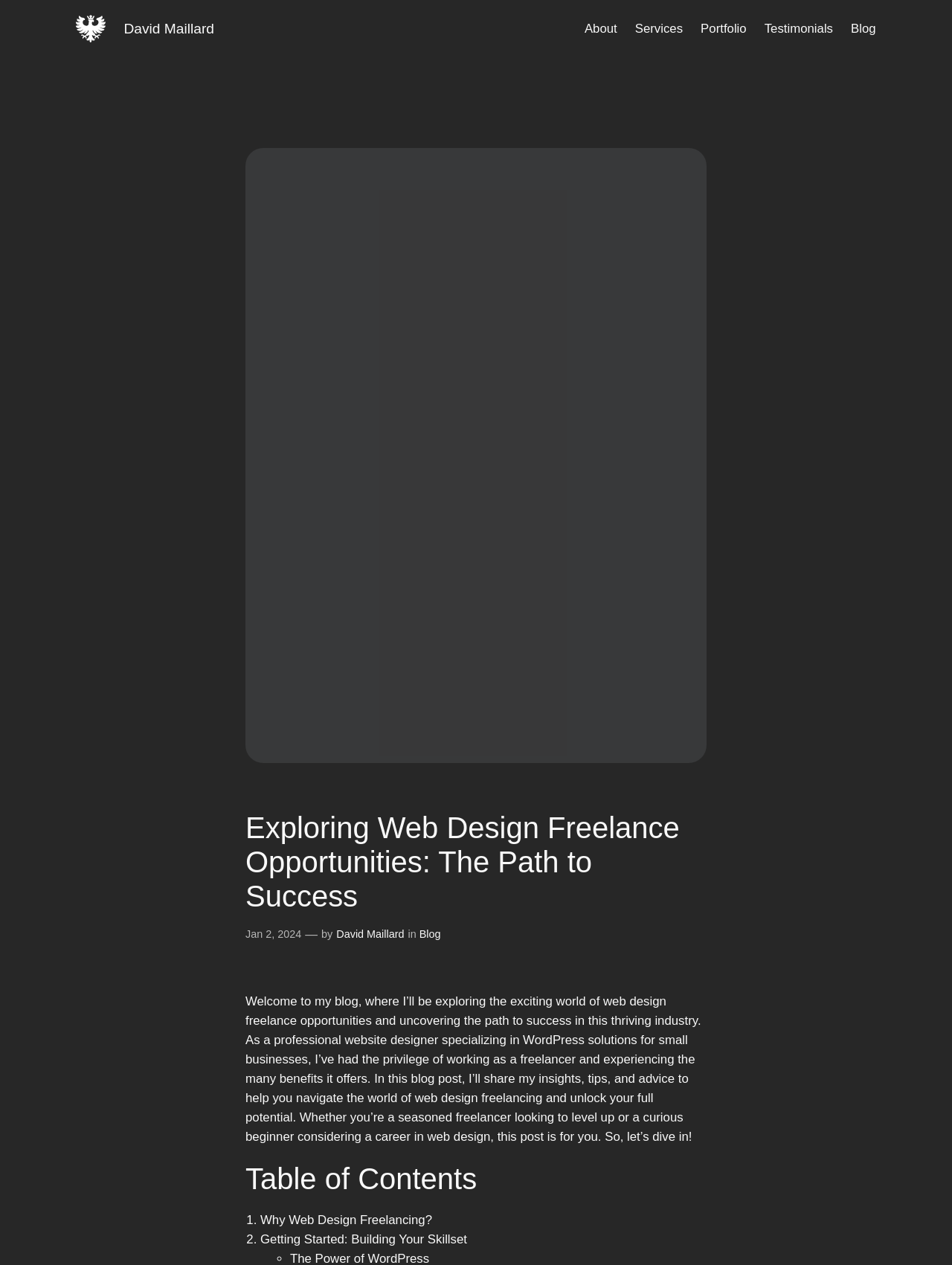Locate the bounding box coordinates of the element that should be clicked to fulfill the instruction: "Explore the 'Services' page".

[0.667, 0.015, 0.717, 0.03]